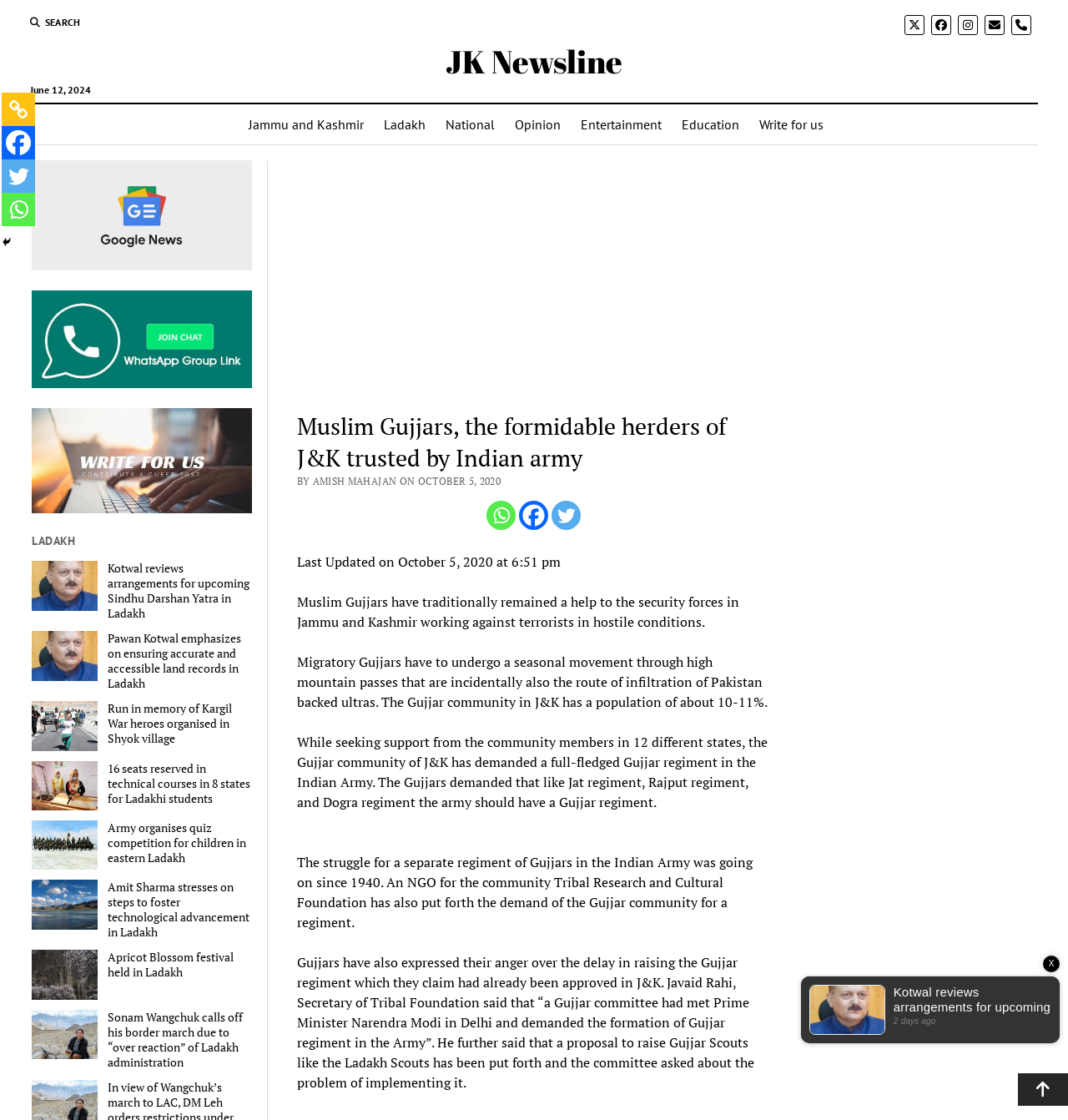Provide a brief response to the question using a single word or phrase: 
What is the population percentage of Gujjar community in J&K?

10-11%